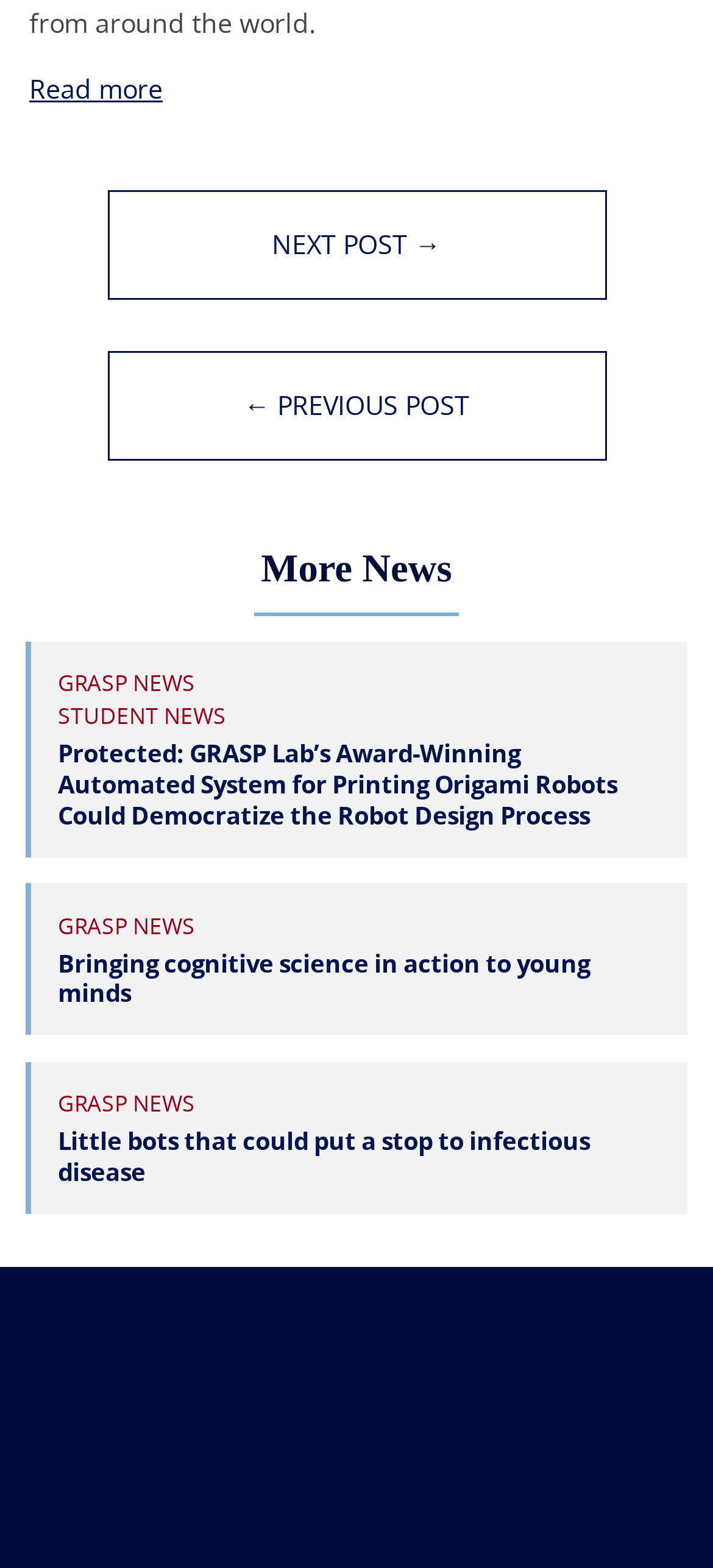What is the title of the first news article?
Give a detailed explanation using the information visible in the image.

The title of the first news article is obtained from the link element with ID 260, which has the OCR text 'Protected: GRASP Lab’s Award-Winning Automated System for Printing Origami Robots Could Democratize the Robot Design Process'.